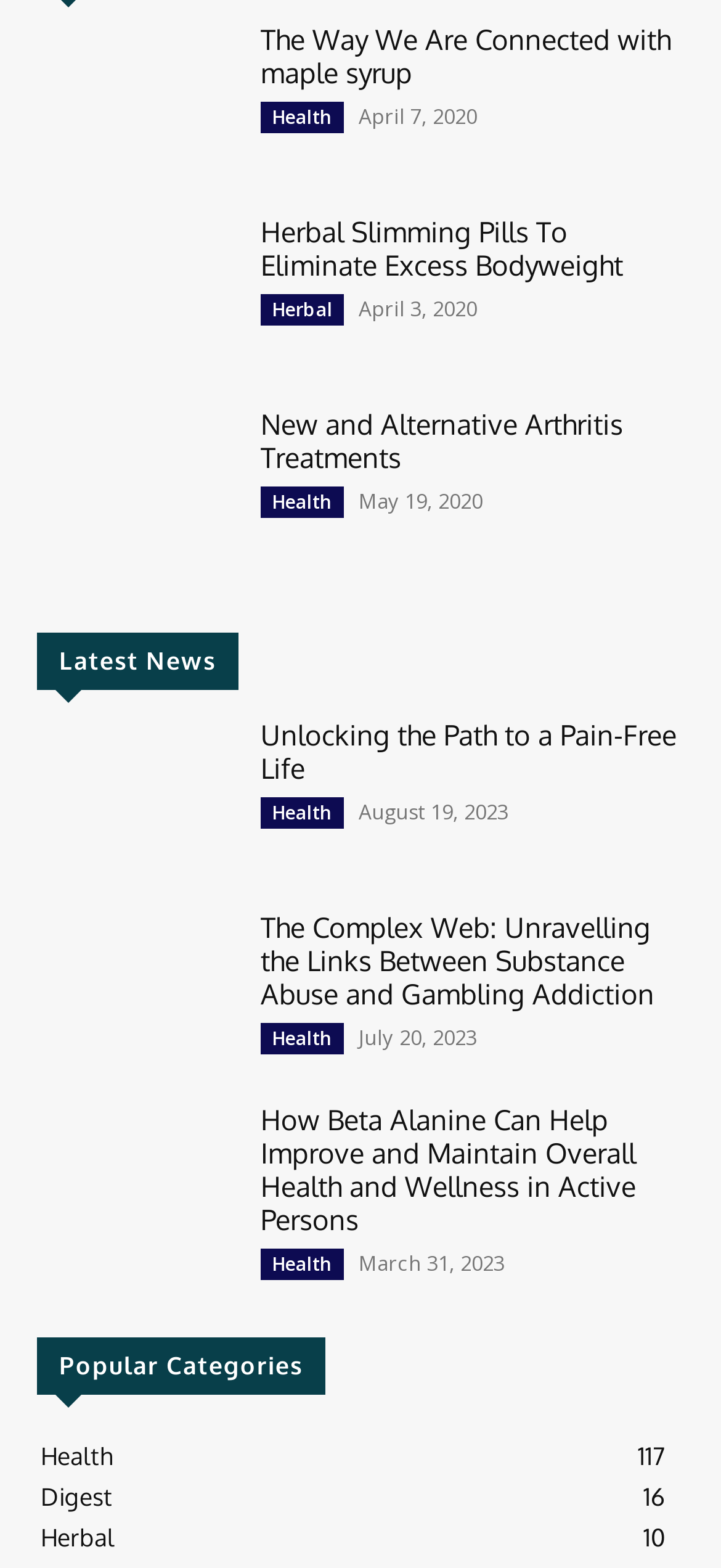Pinpoint the bounding box coordinates of the clickable area necessary to execute the following instruction: "Explore 'Herbal Slimming Pills To Eliminate Excess Bodyweight'". The coordinates should be given as four float numbers between 0 and 1, namely [left, top, right, bottom].

[0.051, 0.138, 0.321, 0.237]